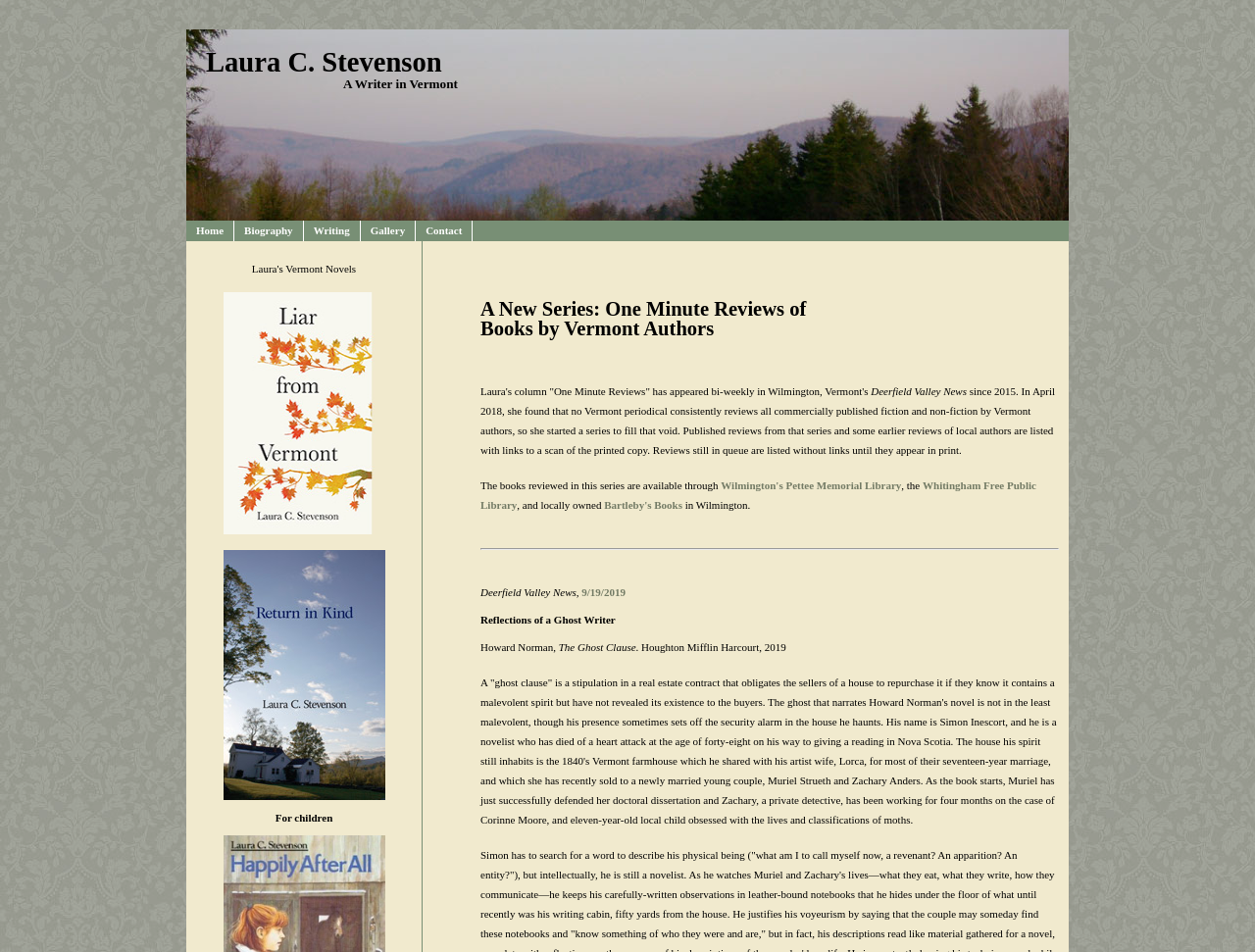Please give a succinct answer to the question in one word or phrase:
What is the name of the writer?

Laura C. Stevenson